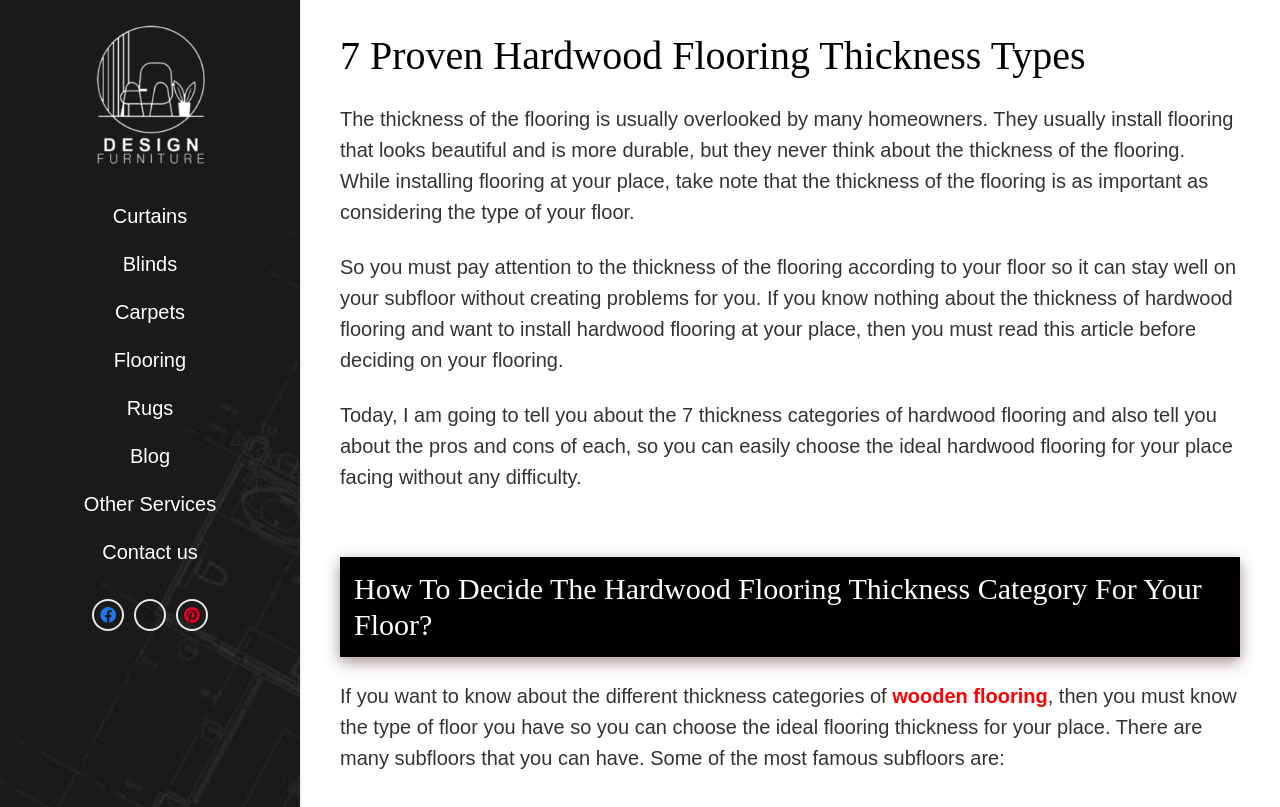Find the bounding box coordinates for the area that should be clicked to accomplish the instruction: "Read the article about '7 Proven Hardwood Flooring Thickness Types'".

[0.266, 0.04, 0.969, 0.099]